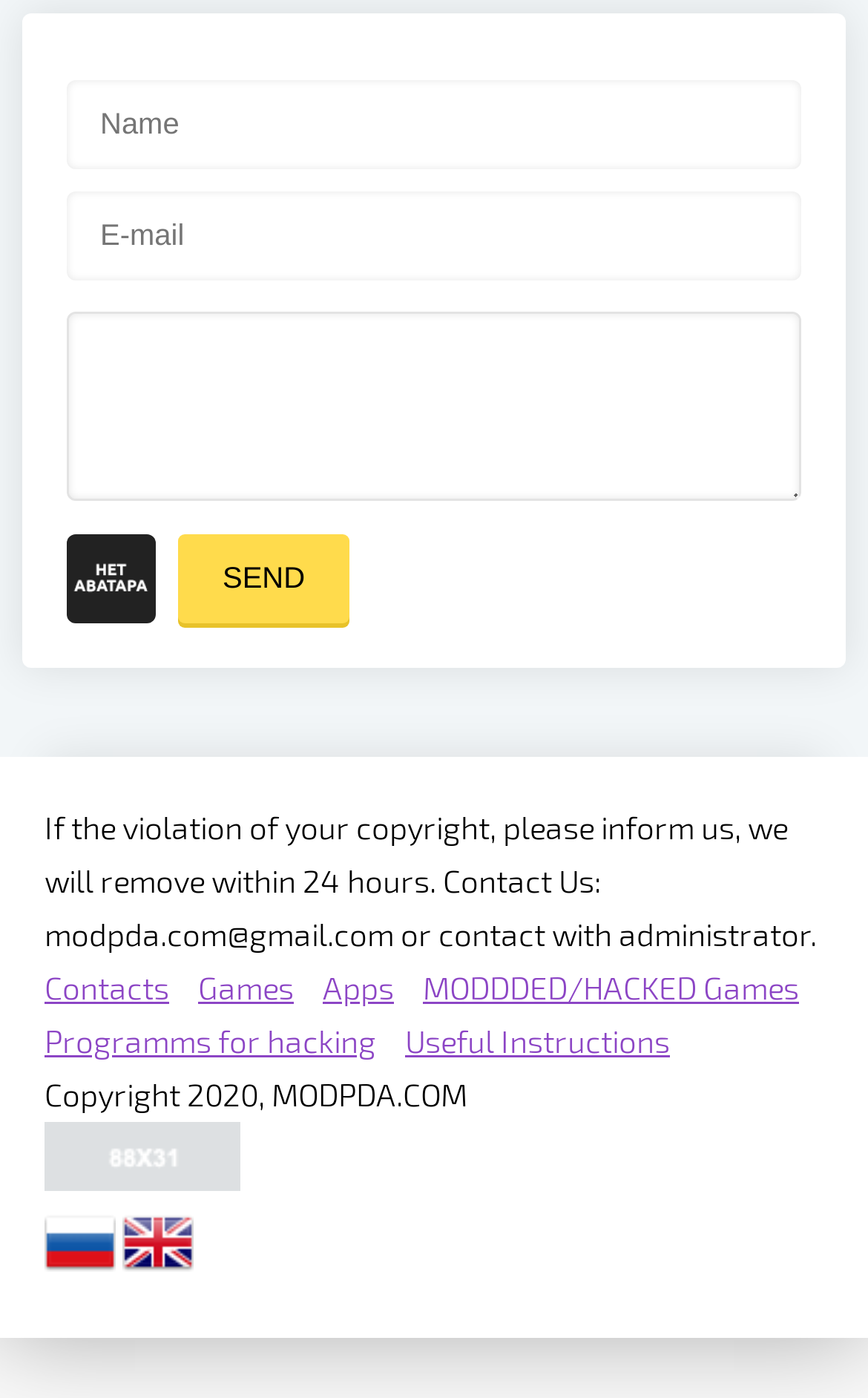Using the provided element description, identify the bounding box coordinates as (top-left x, top-left y, bottom-right x, bottom-right y). Ensure all values are between 0 and 1. Description: alt="Ilchiodofisso"

None